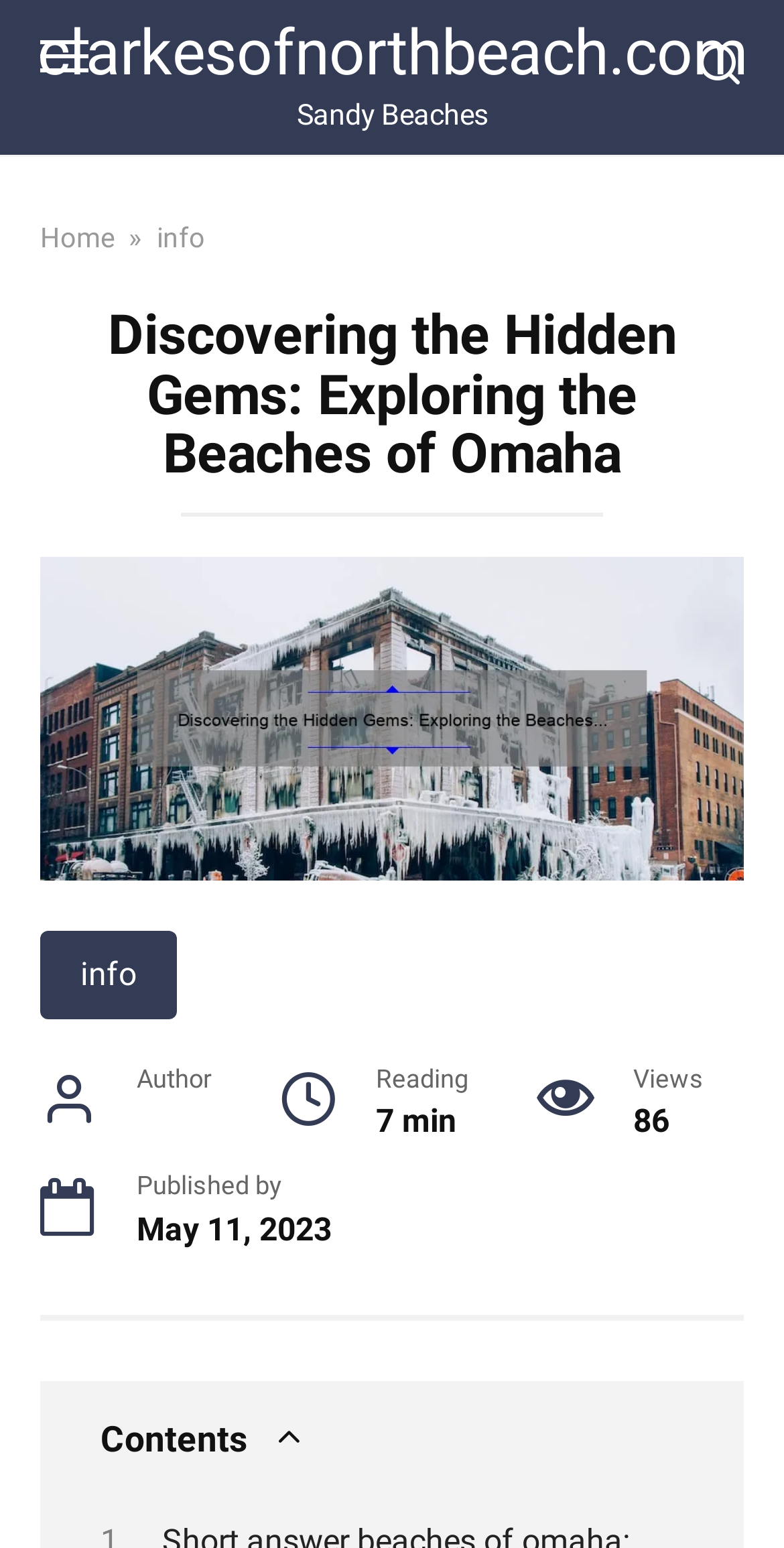What is the name of the author?
Based on the image, respond with a single word or phrase.

Not specified